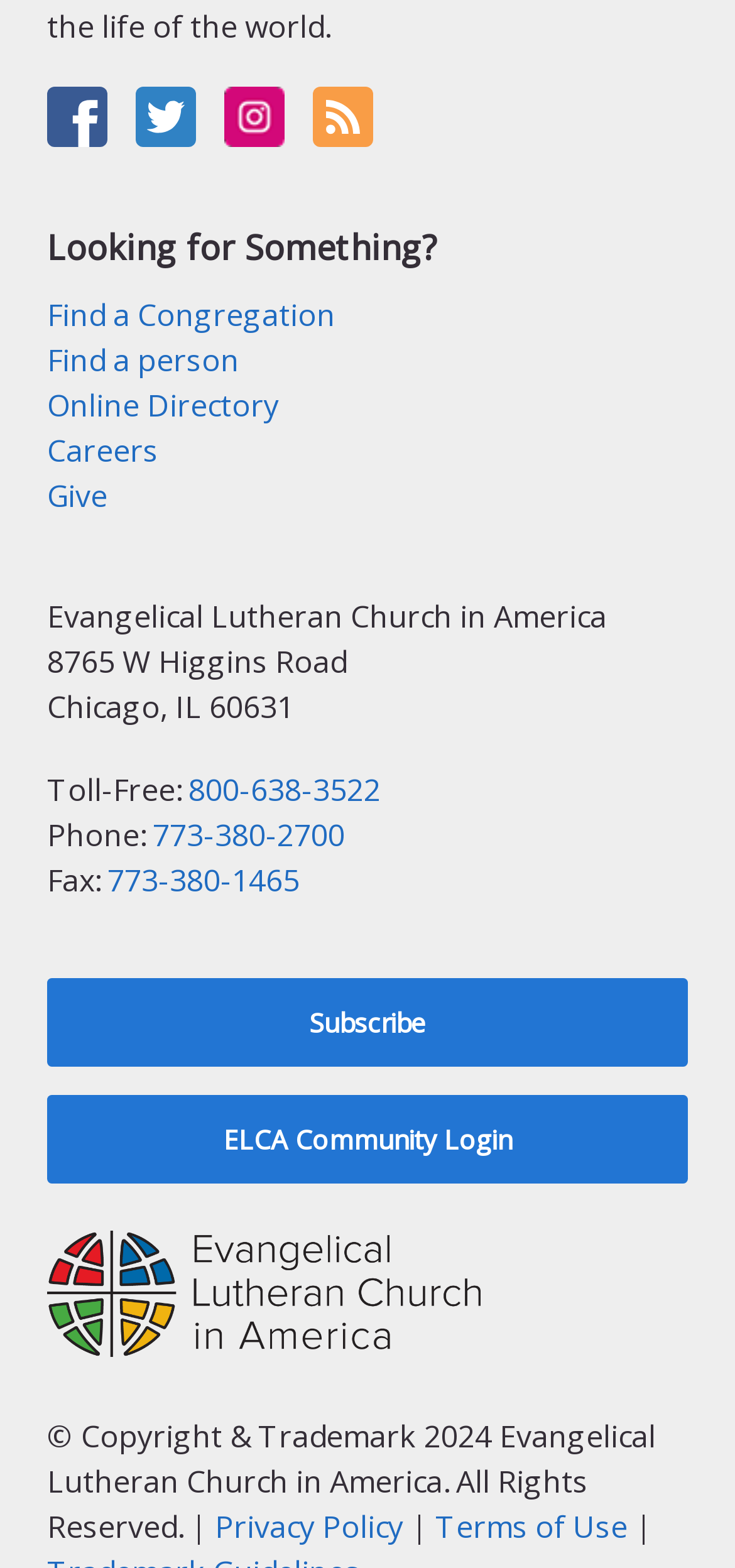What are the two links at the bottom of the webpage?
Using the image as a reference, give a one-word or short phrase answer.

Privacy Policy, Terms of Use